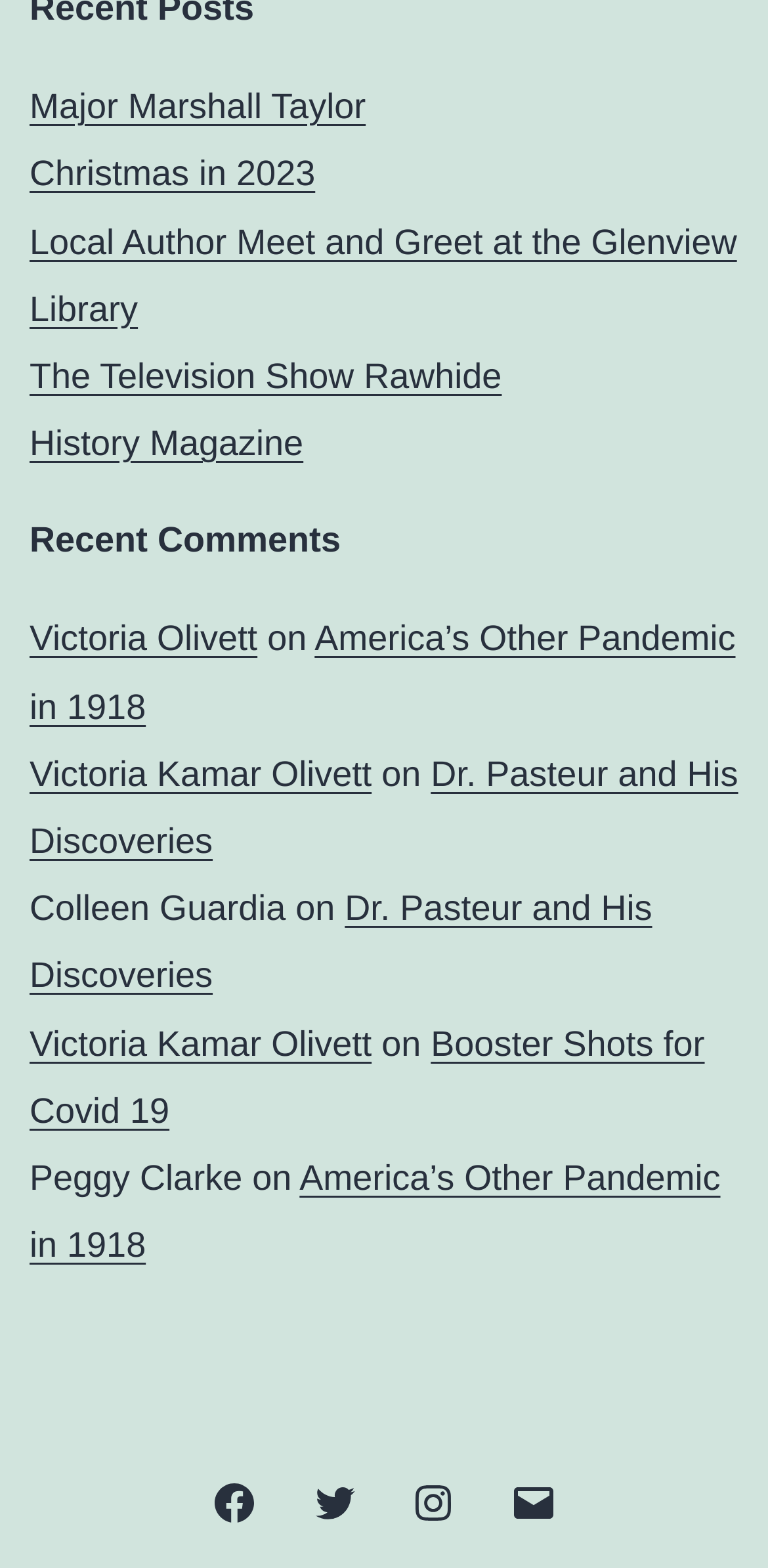How many recent posts are listed?
Give a single word or phrase as your answer by examining the image.

5